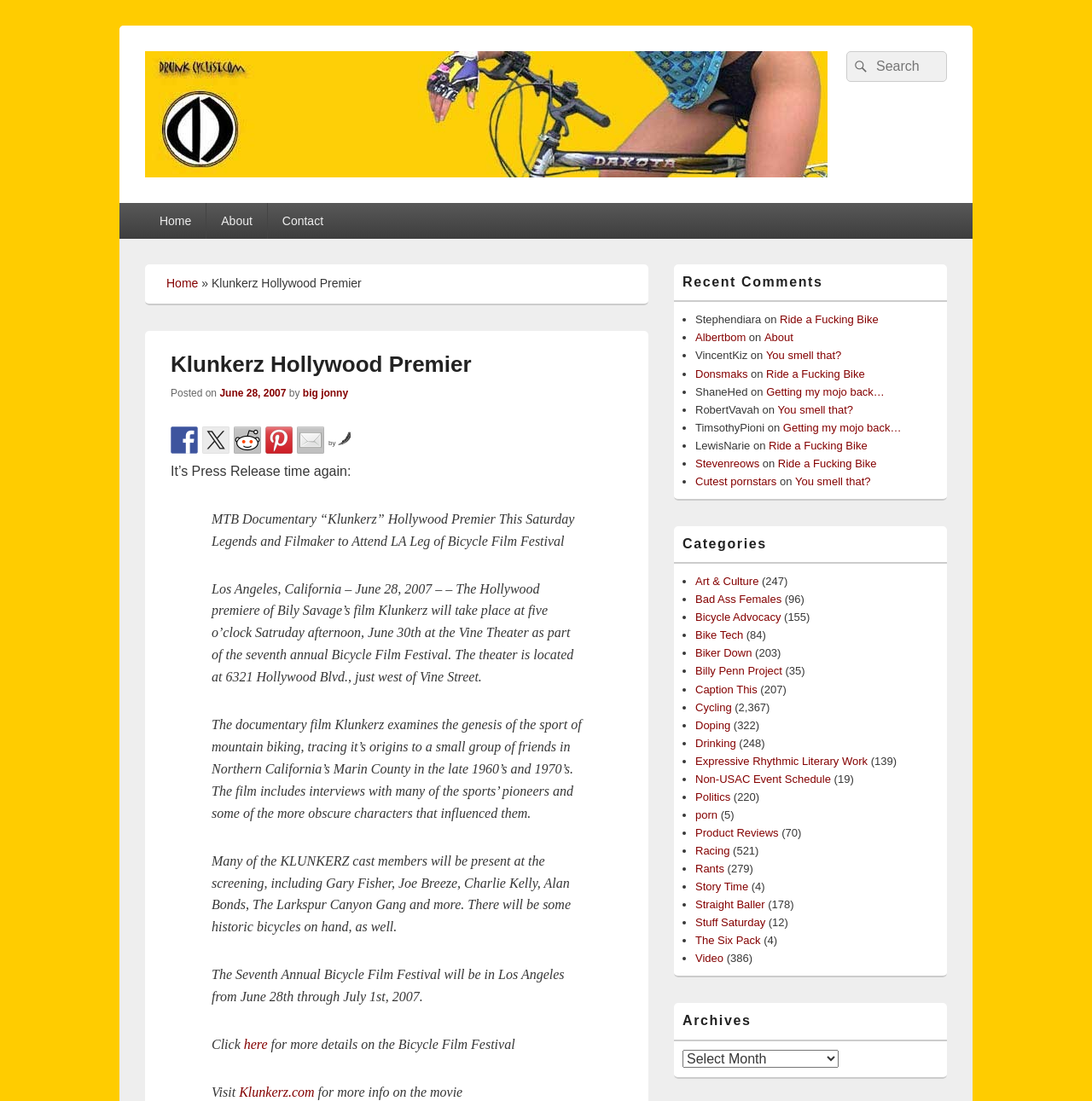Locate the bounding box coordinates of the element to click to perform the following action: 'Check recent comments'. The coordinates should be given as four float values between 0 and 1, in the form of [left, top, right, bottom].

[0.617, 0.248, 0.867, 0.275]